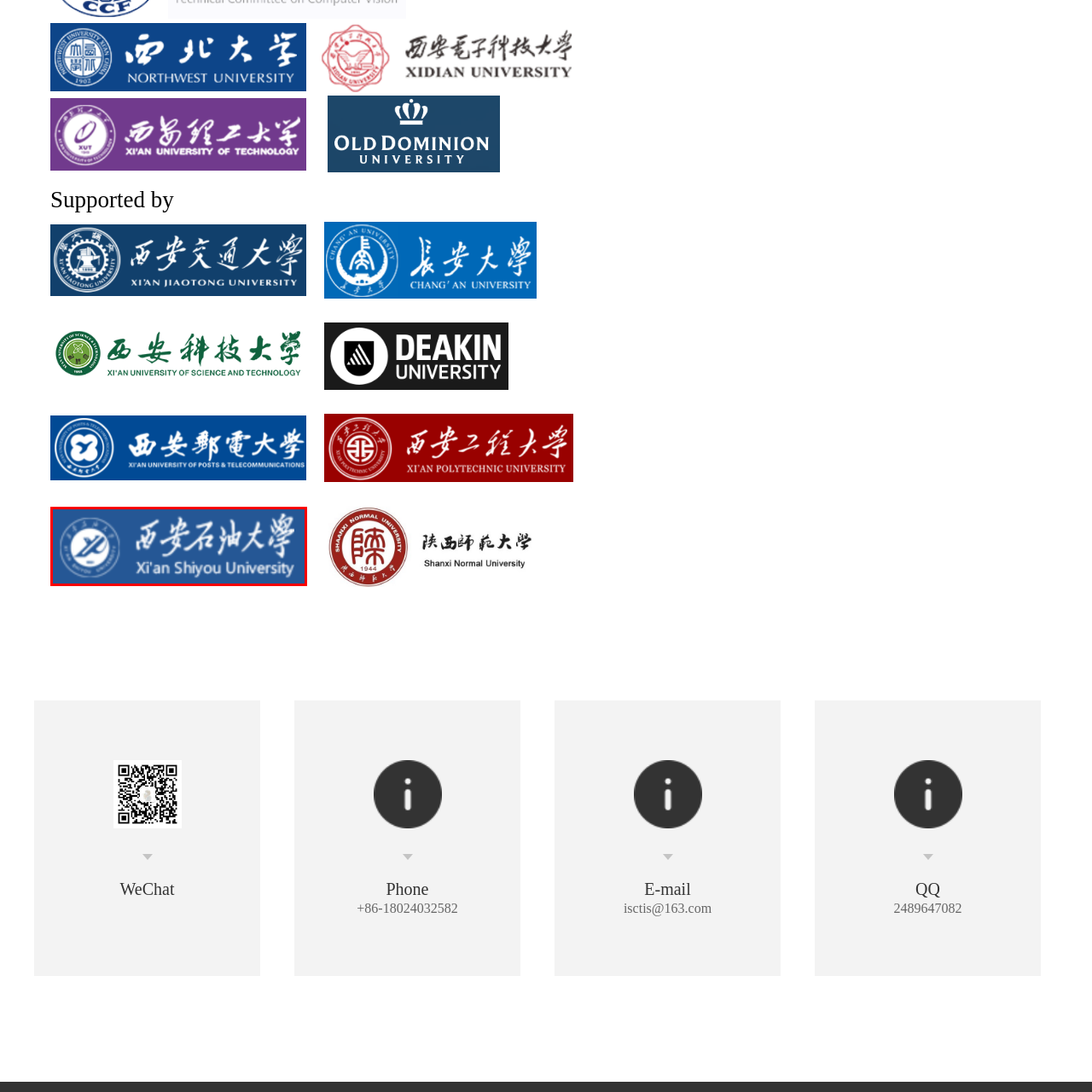Look at the image inside the red box and answer the question with a single word or phrase:
What is the university's focus?

Oil and gas industry